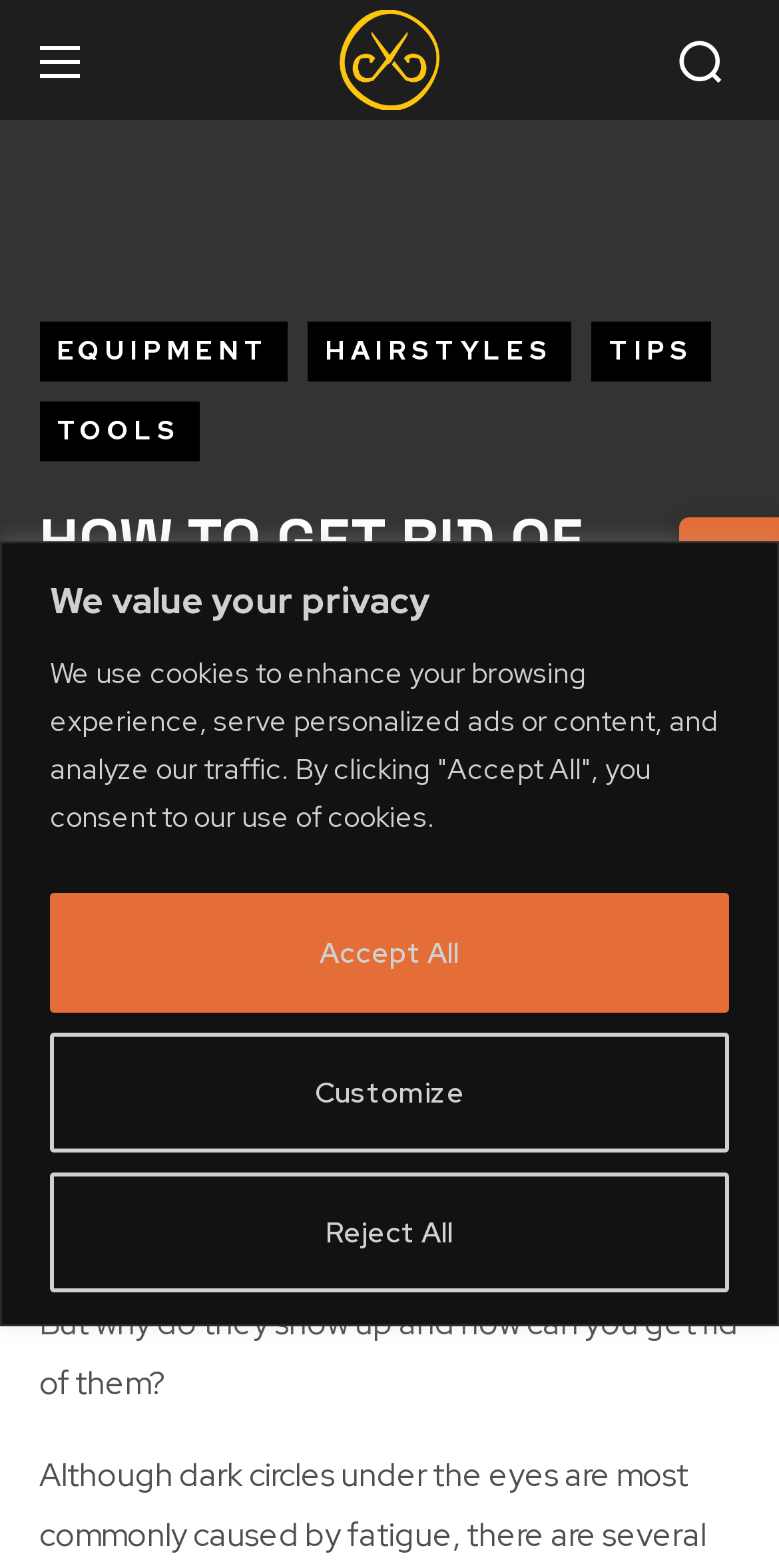Please examine the image and answer the question with a detailed explanation:
How many likes does the article have?

I found the number of likes by looking at the link element that says ' 20 LIKES' which is located below the heading 'HOW TO GET RID OF DARK CIRCLES FOR MEN'.